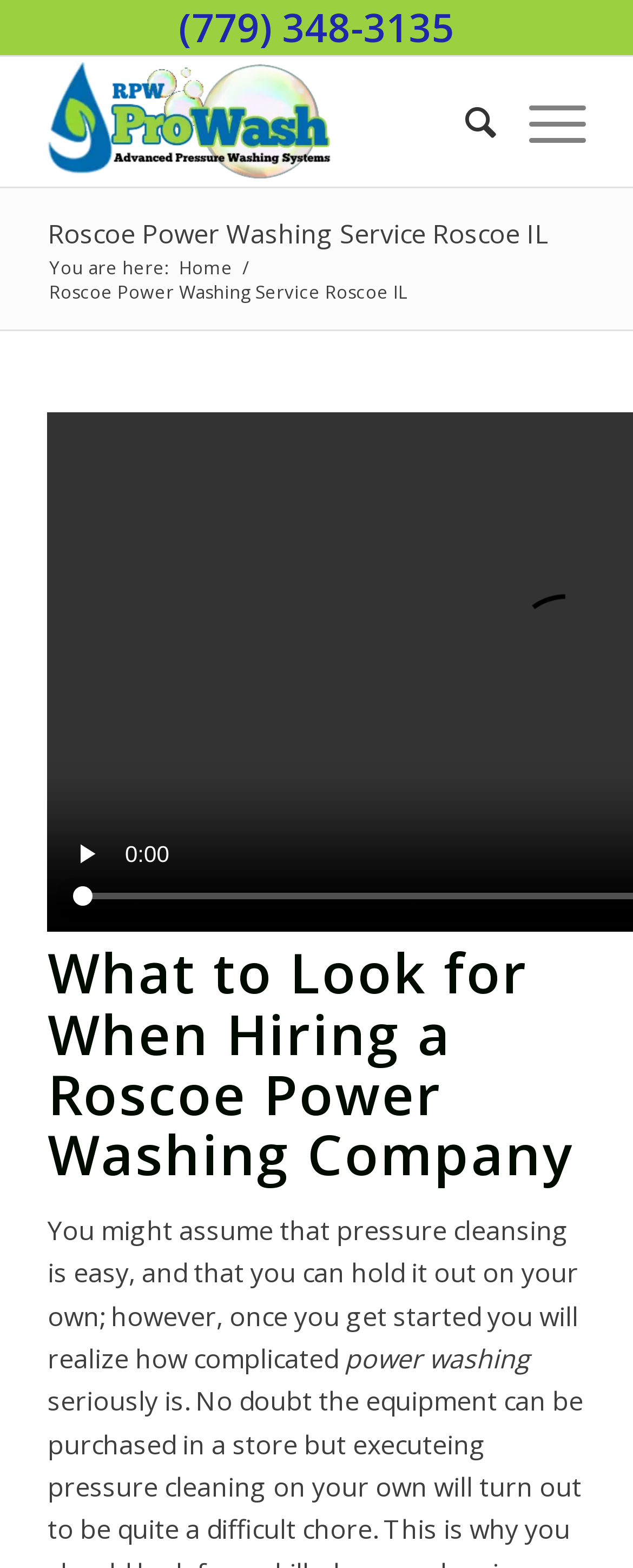Identify and generate the primary title of the webpage.

Roscoe Power Washing Service Roscoe IL